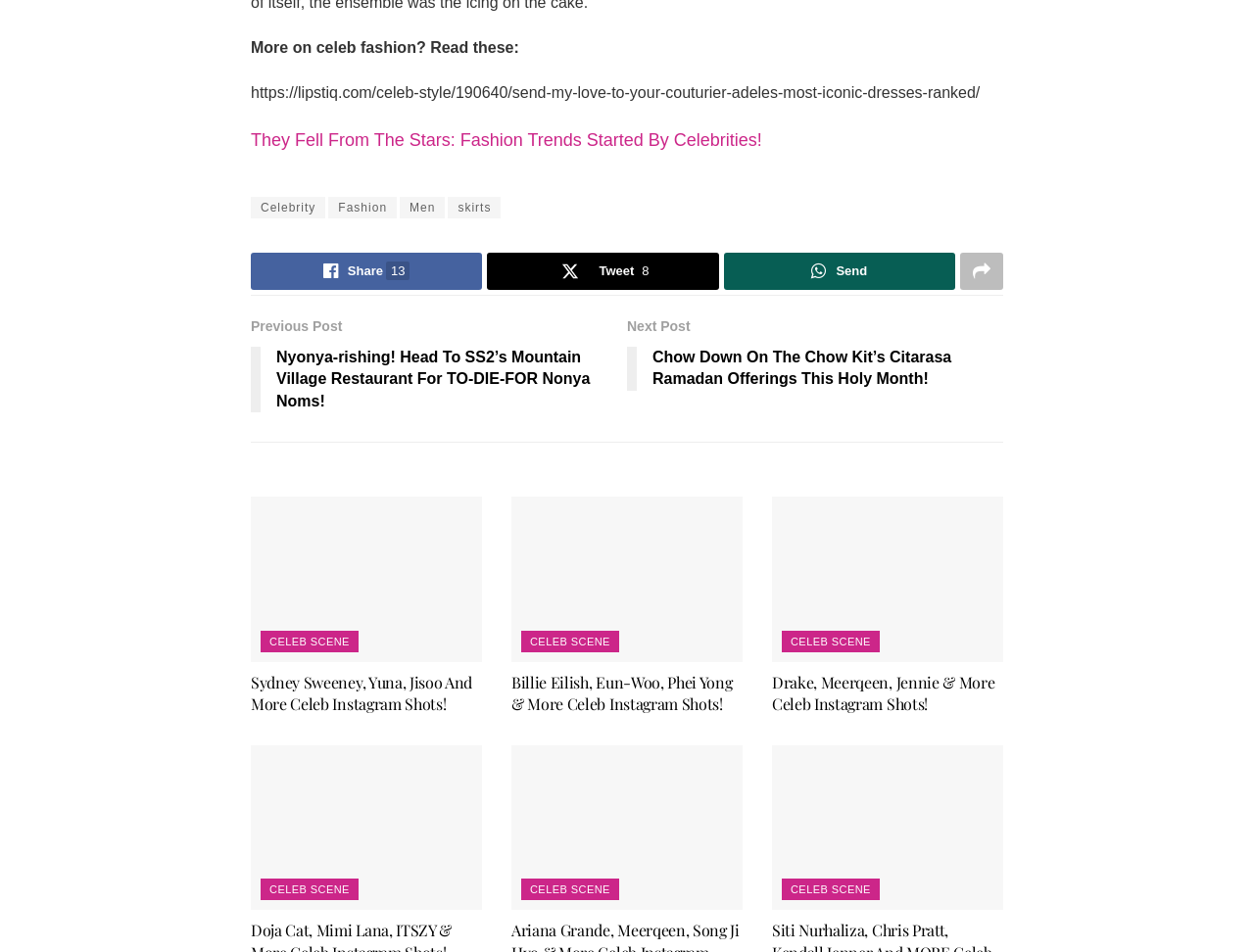Please specify the coordinates of the bounding box for the element that should be clicked to carry out this instruction: "Read previous post". The coordinates must be four float numbers between 0 and 1, formatted as [left, top, right, bottom].

[0.2, 0.331, 0.5, 0.444]